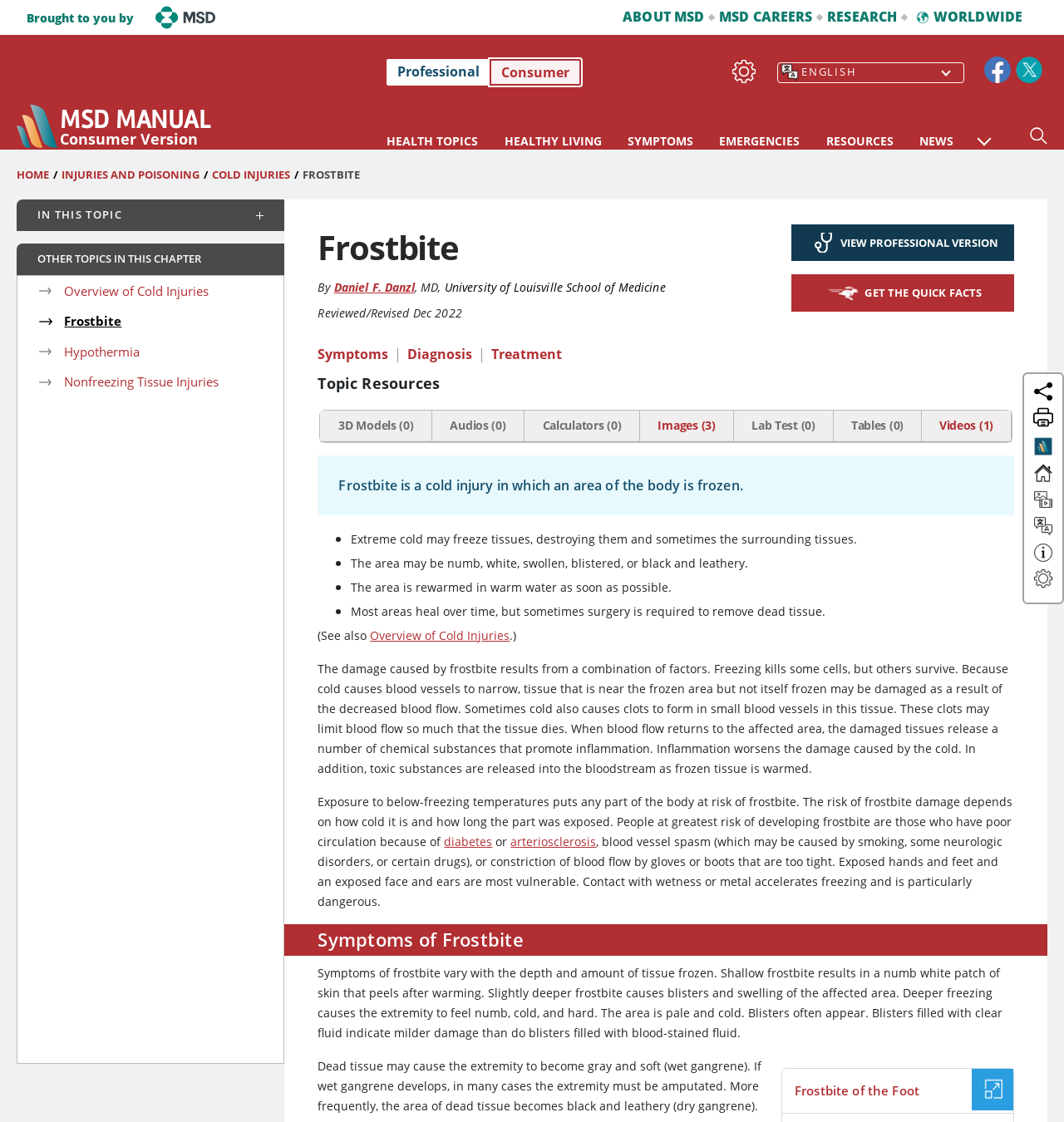Use a single word or phrase to answer the question: What is the name of the medical condition being discussed?

Frostbite